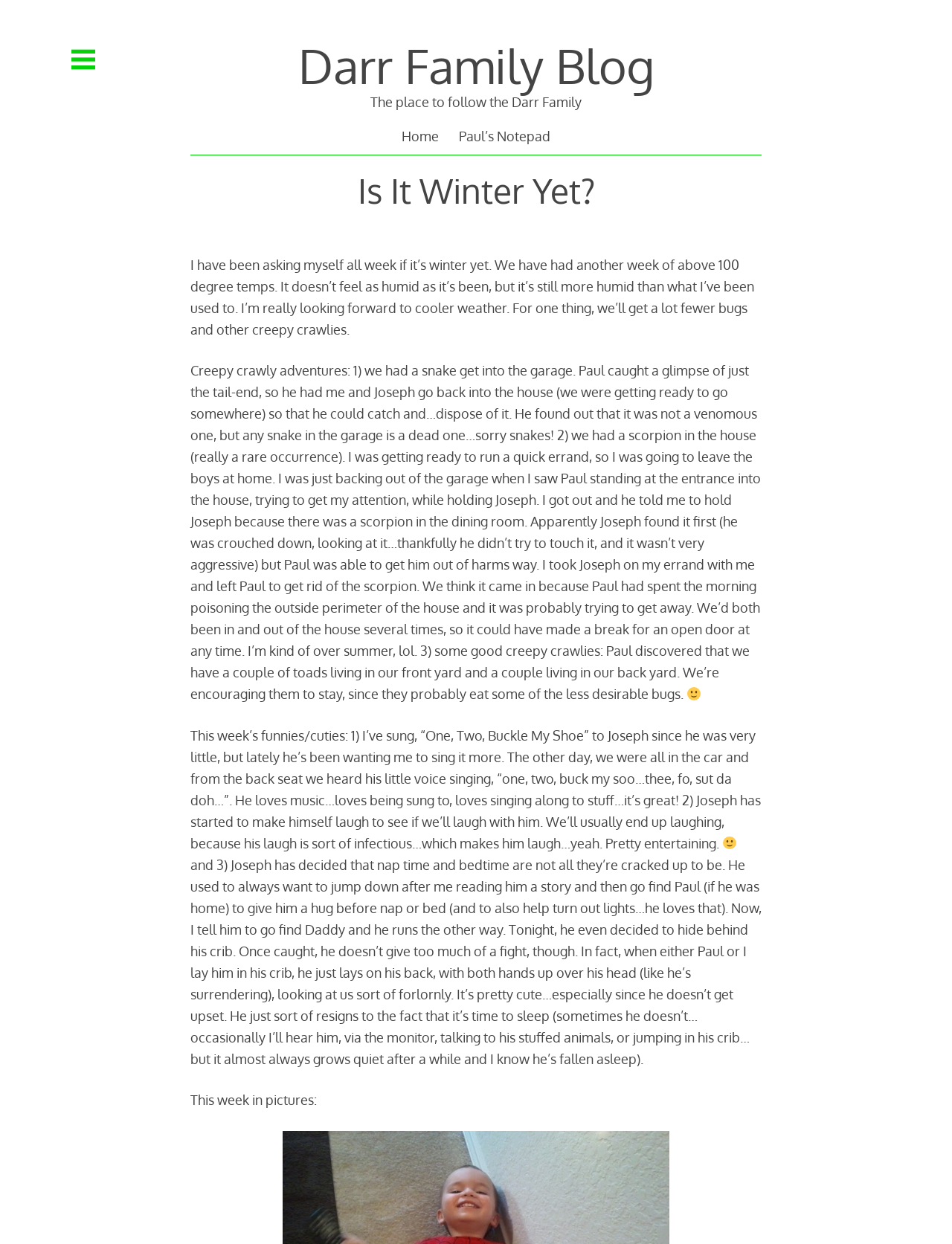What is the purpose of the toads in the yard?
Provide a detailed and well-explained answer to the question.

The text mentions that the author and Paul are encouraging the toads to stay in their yard because they 'probably eat some of the less desirable bugs'. This suggests that the toads are beneficial to have in the yard because they help control the bug population.